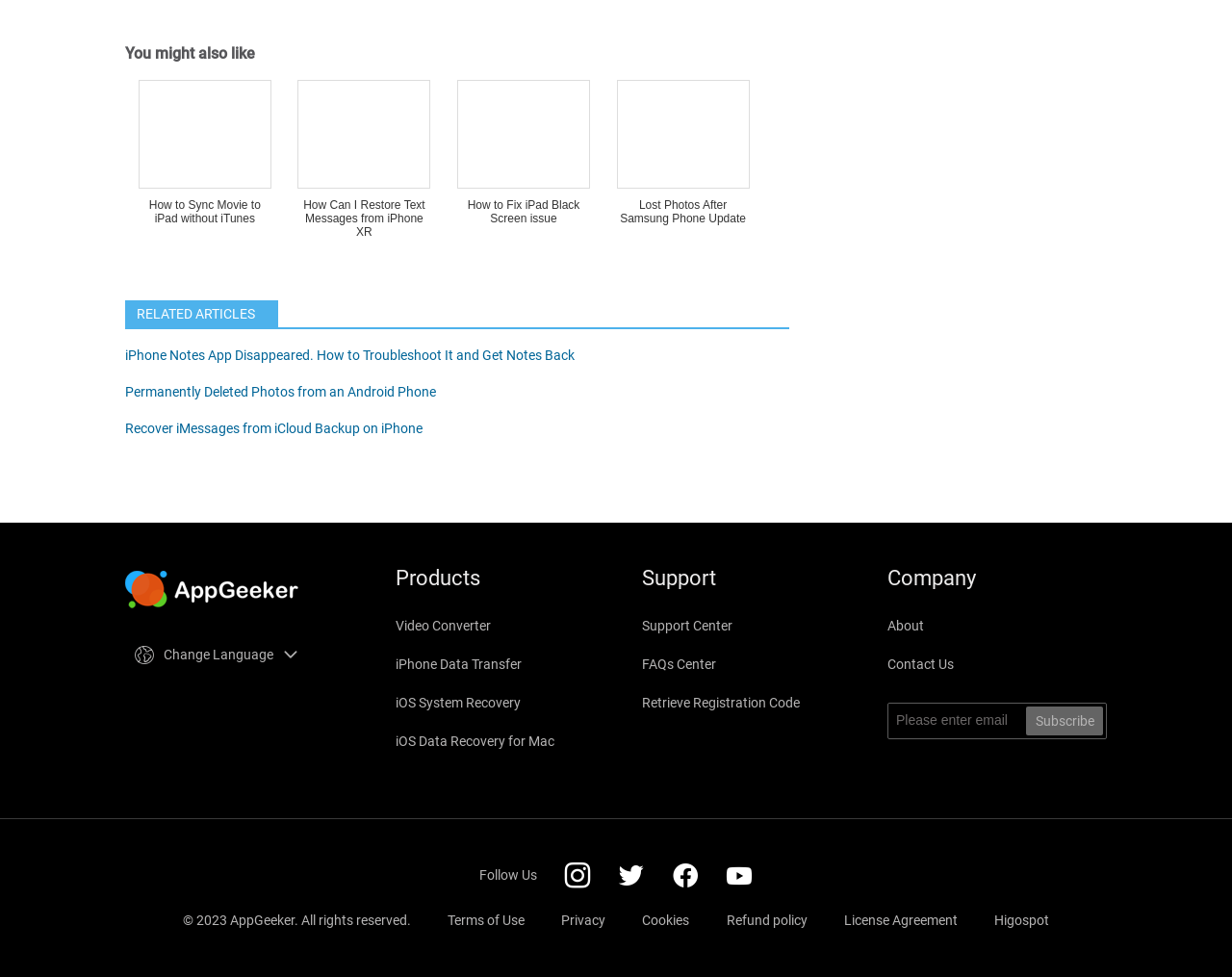Can you pinpoint the bounding box coordinates for the clickable element required for this instruction: "Click on 'How to Sync Movie to iPad without iTunes'"? The coordinates should be four float numbers between 0 and 1, i.e., [left, top, right, bottom].

[0.112, 0.082, 0.22, 0.231]